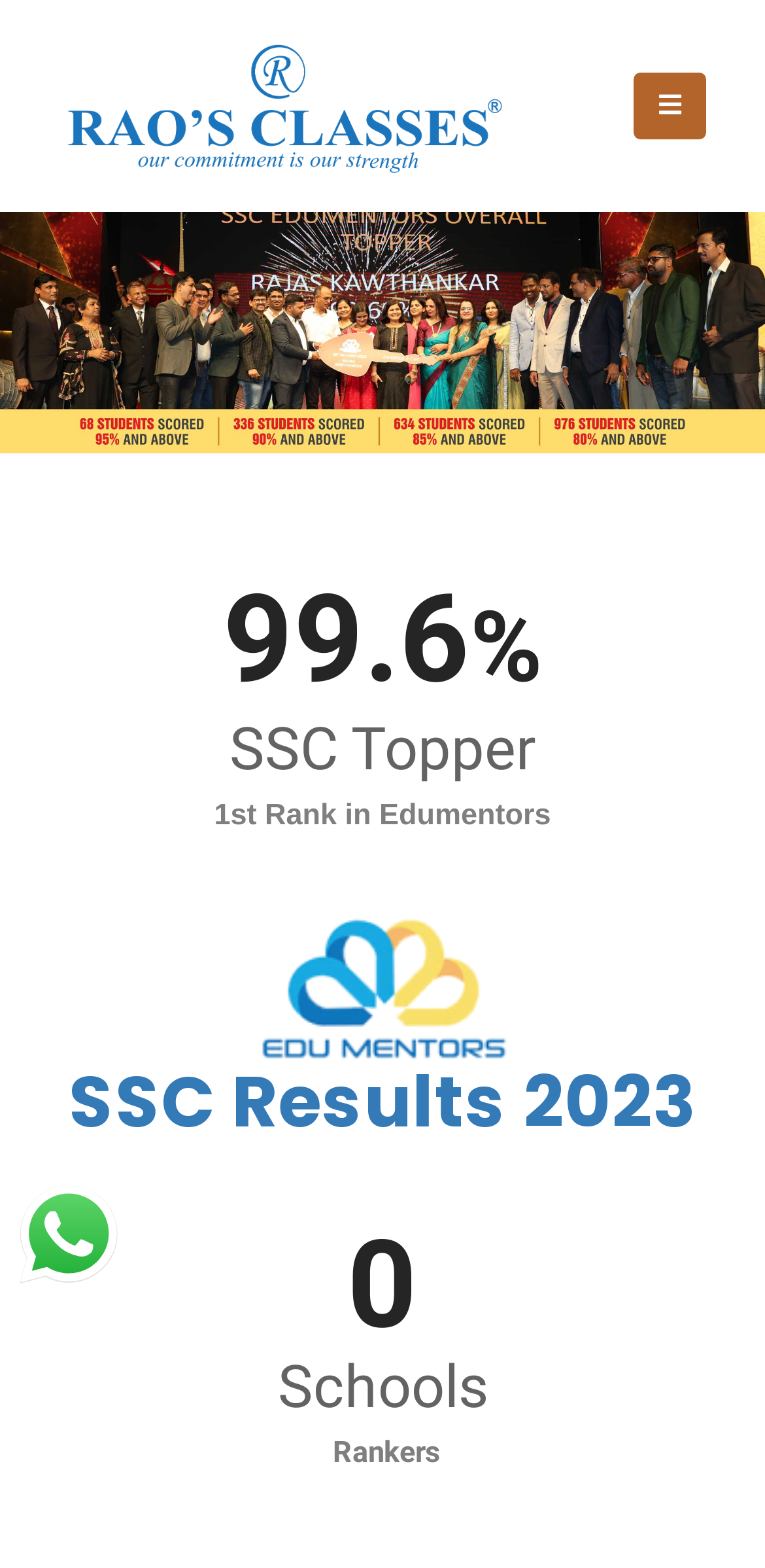Analyze the image and give a detailed response to the question:
How many sections are there in the results?

I found the answer by looking at the layout of the webpage and identifying two distinct sections: one with the 'SSC Topper' and '1st Rank in Edumentors' information, and another with the 'Schools' and 'Rankers' information. The bounding box coordinates of these elements suggest that they are separated into two distinct sections.